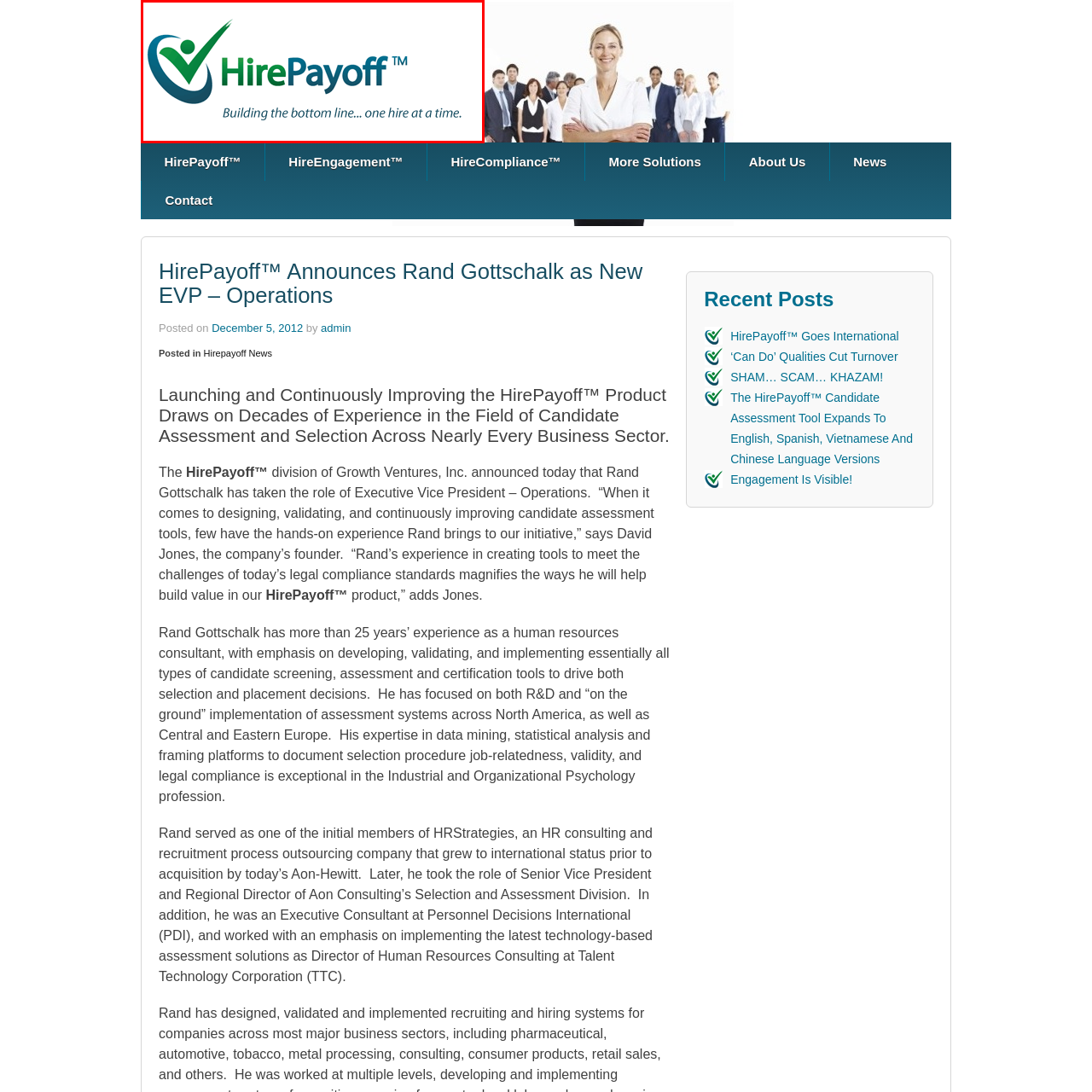Study the part of the image enclosed in the turquoise frame and answer the following question with detailed information derived from the image: 
What does the stylized checkmark symbolize?

The stylized checkmark in the logo is mentioned to symbolize success, which is an essential aspect of the company's mission to foster impactful workforce decisions that drive business success.